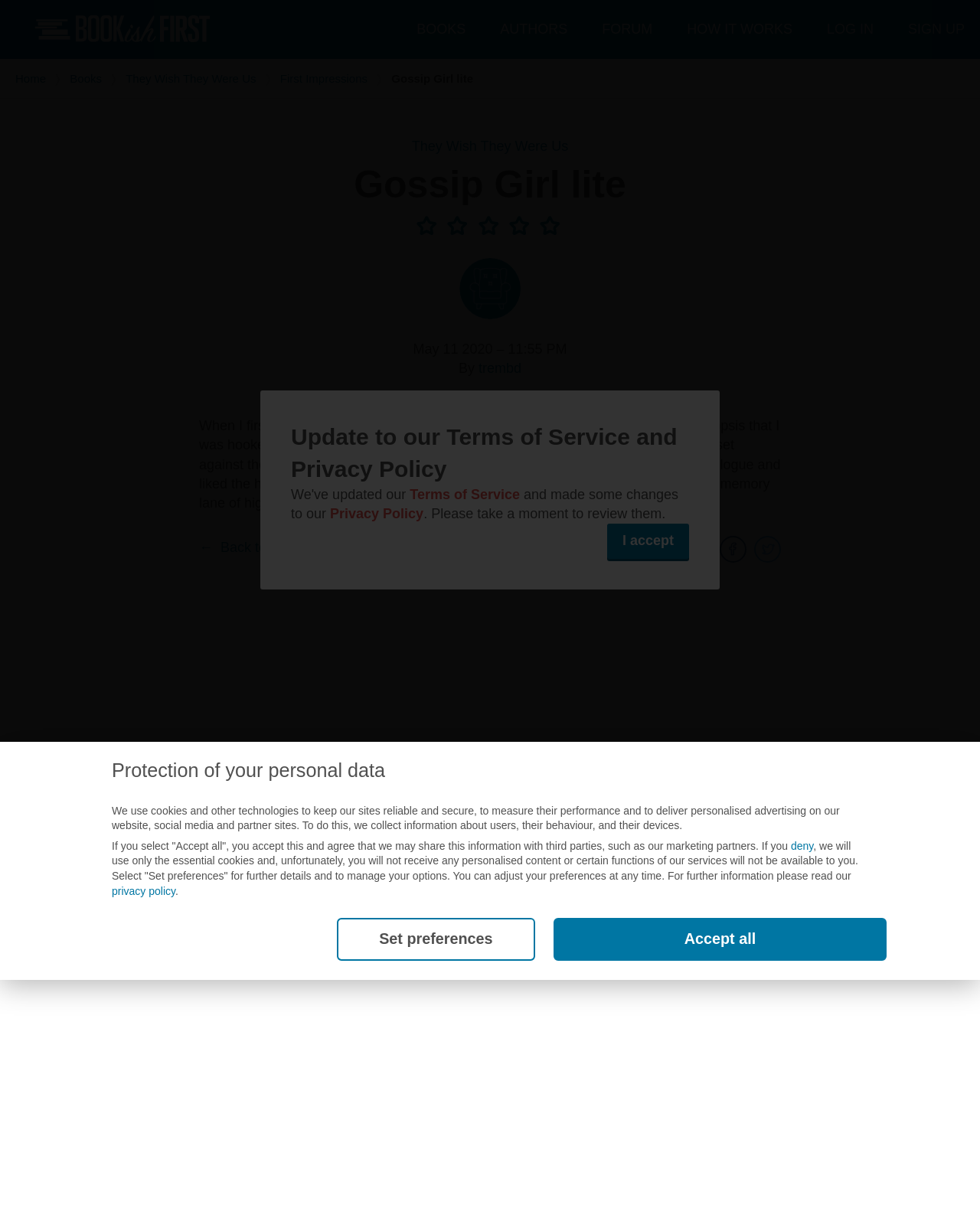Please identify the bounding box coordinates of the element's region that needs to be clicked to fulfill the following instruction: "Click the 'They Wish They Were Us' link". The bounding box coordinates should consist of four float numbers between 0 and 1, i.e., [left, top, right, bottom].

[0.128, 0.059, 0.261, 0.07]